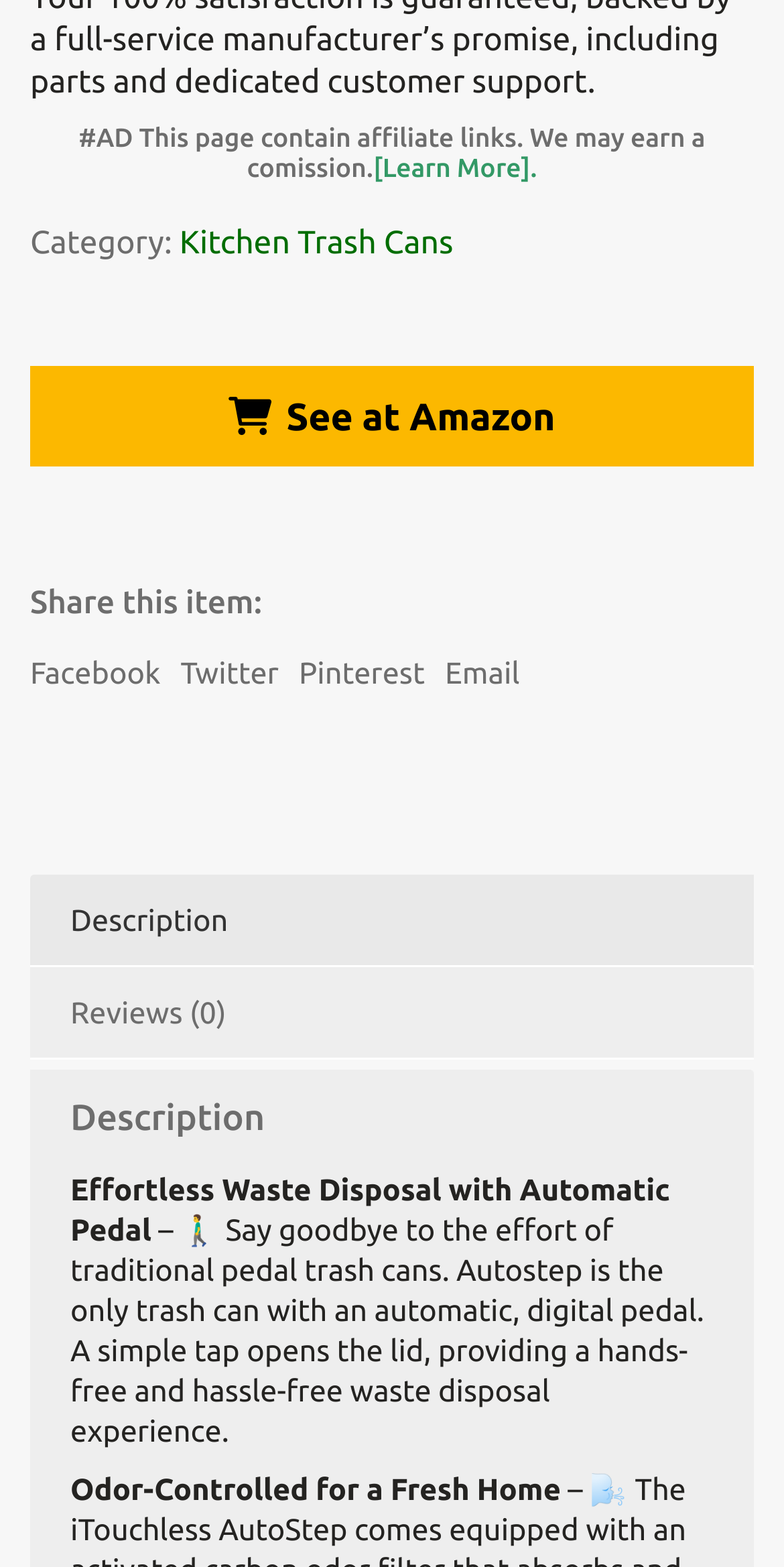Find the bounding box coordinates of the element you need to click on to perform this action: 'Visit the Kitchen Trash Cans category'. The coordinates should be represented by four float values between 0 and 1, in the format [left, top, right, bottom].

[0.229, 0.142, 0.578, 0.17]